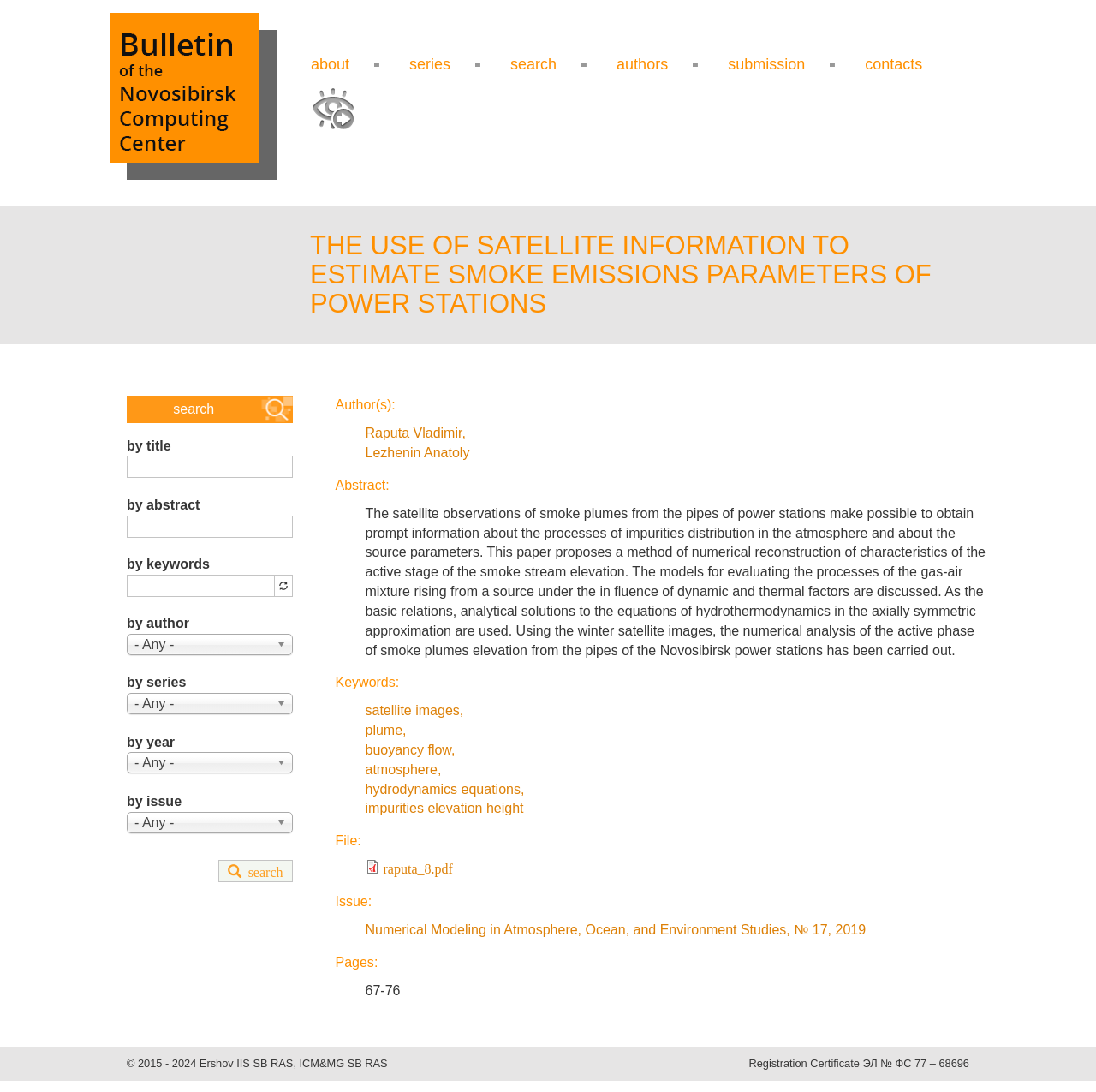Using the element description provided, determine the bounding box coordinates in the format (top-left x, top-left y, bottom-right x, bottom-right y). Ensure that all values are floating point numbers between 0 and 1. Element description: buoyancy flow

[0.333, 0.68, 0.412, 0.693]